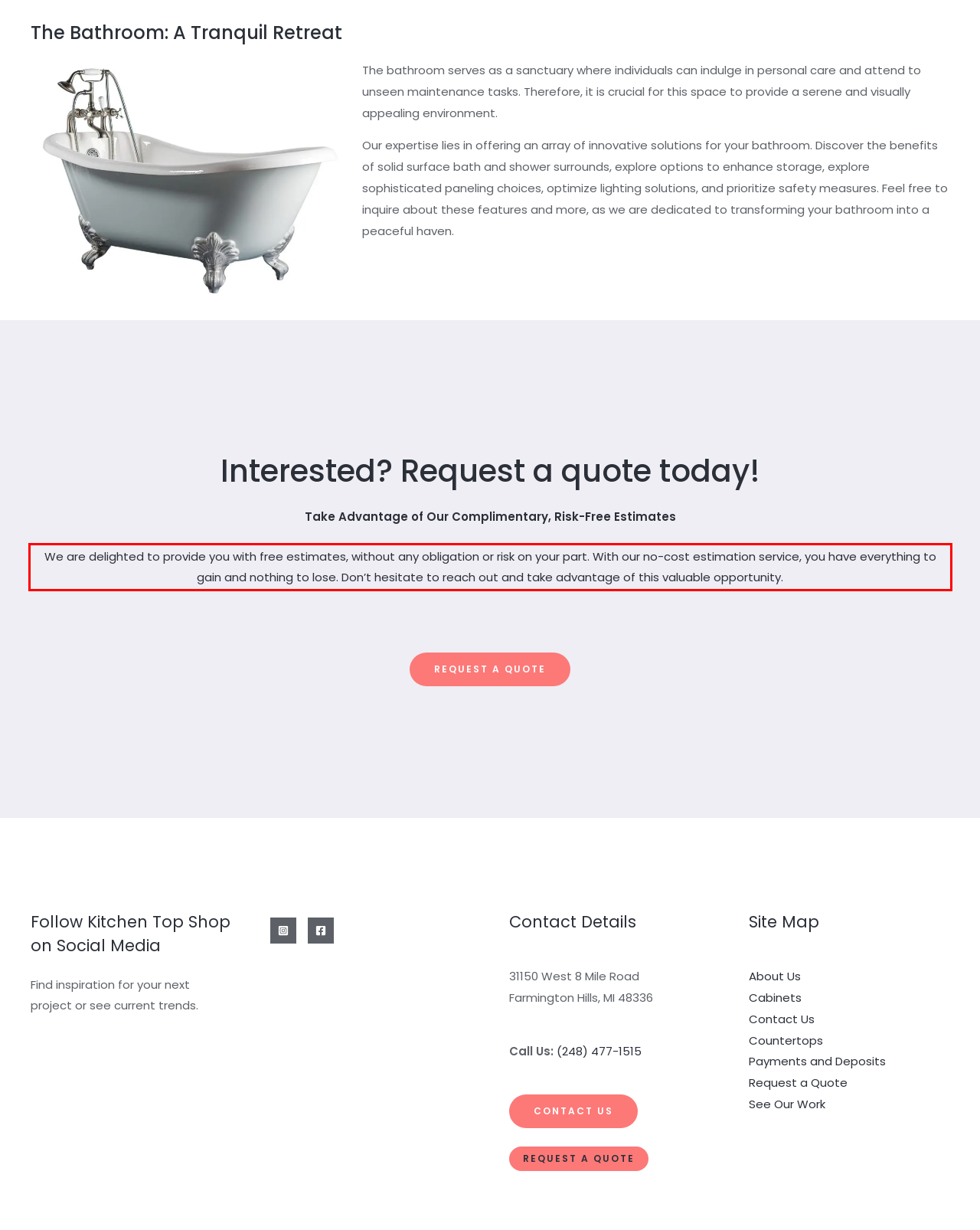Using the provided screenshot of a webpage, recognize and generate the text found within the red rectangle bounding box.

We are delighted to provide you with free estimates, without any obligation or risk on your part. With our no-cost estimation service, you have everything to gain and nothing to lose. Don’t hesitate to reach out and take advantage of this valuable opportunity.